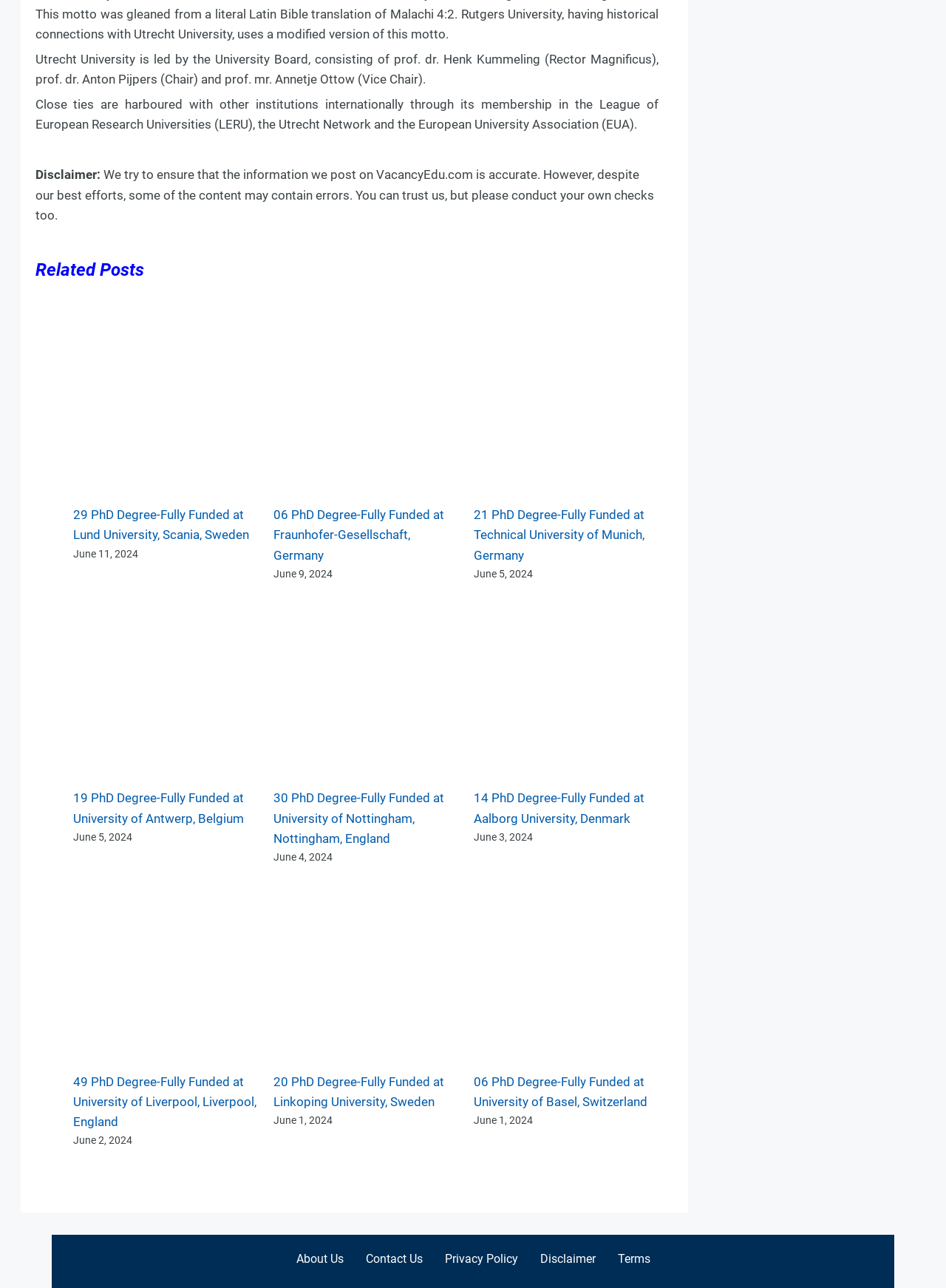Please identify the bounding box coordinates of the element that needs to be clicked to perform the following instruction: "Explore the 'Brandwiser_logo'".

None